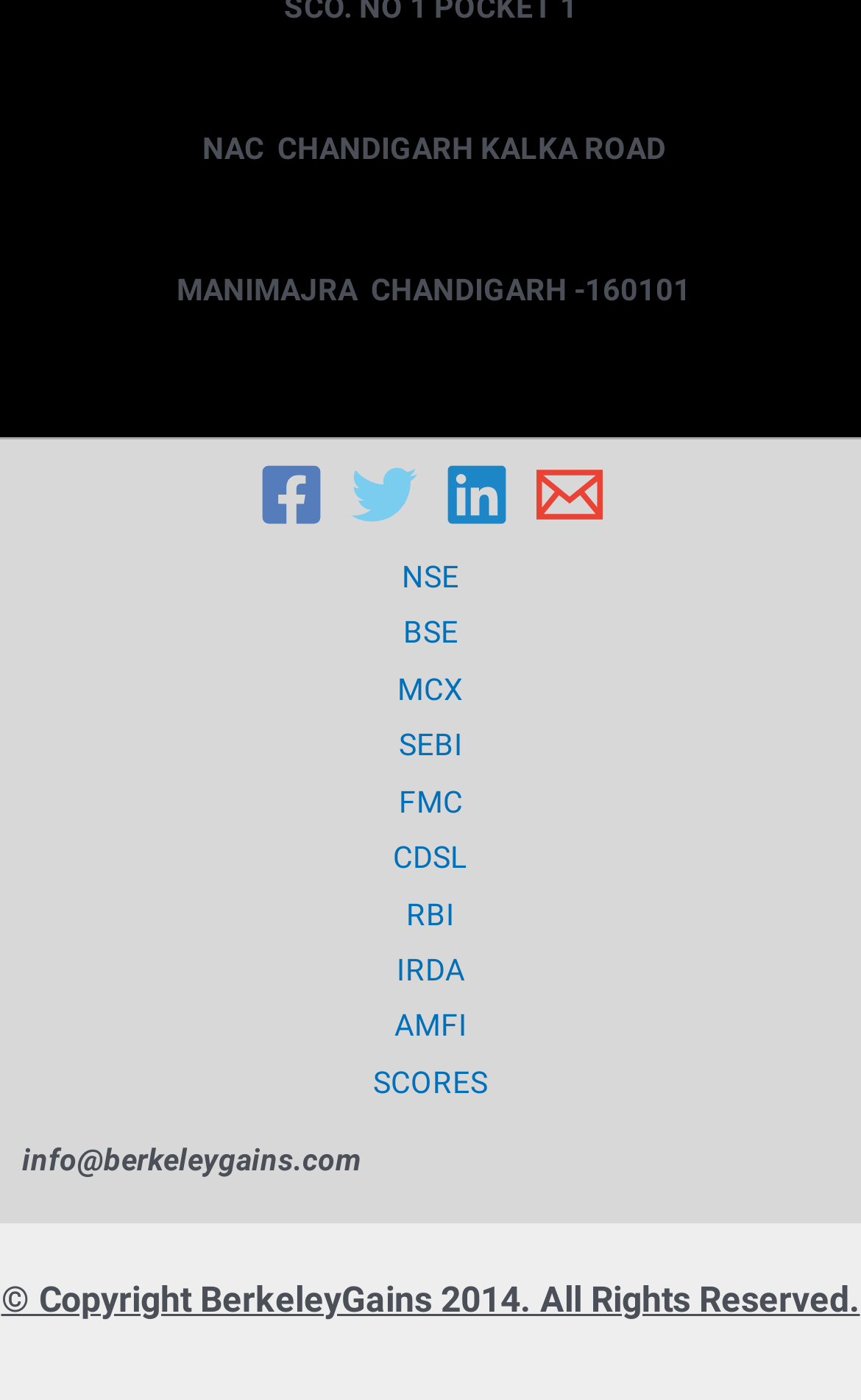Identify the bounding box coordinates of the area you need to click to perform the following instruction: "Visit NSE".

[0.415, 0.393, 0.585, 0.433]